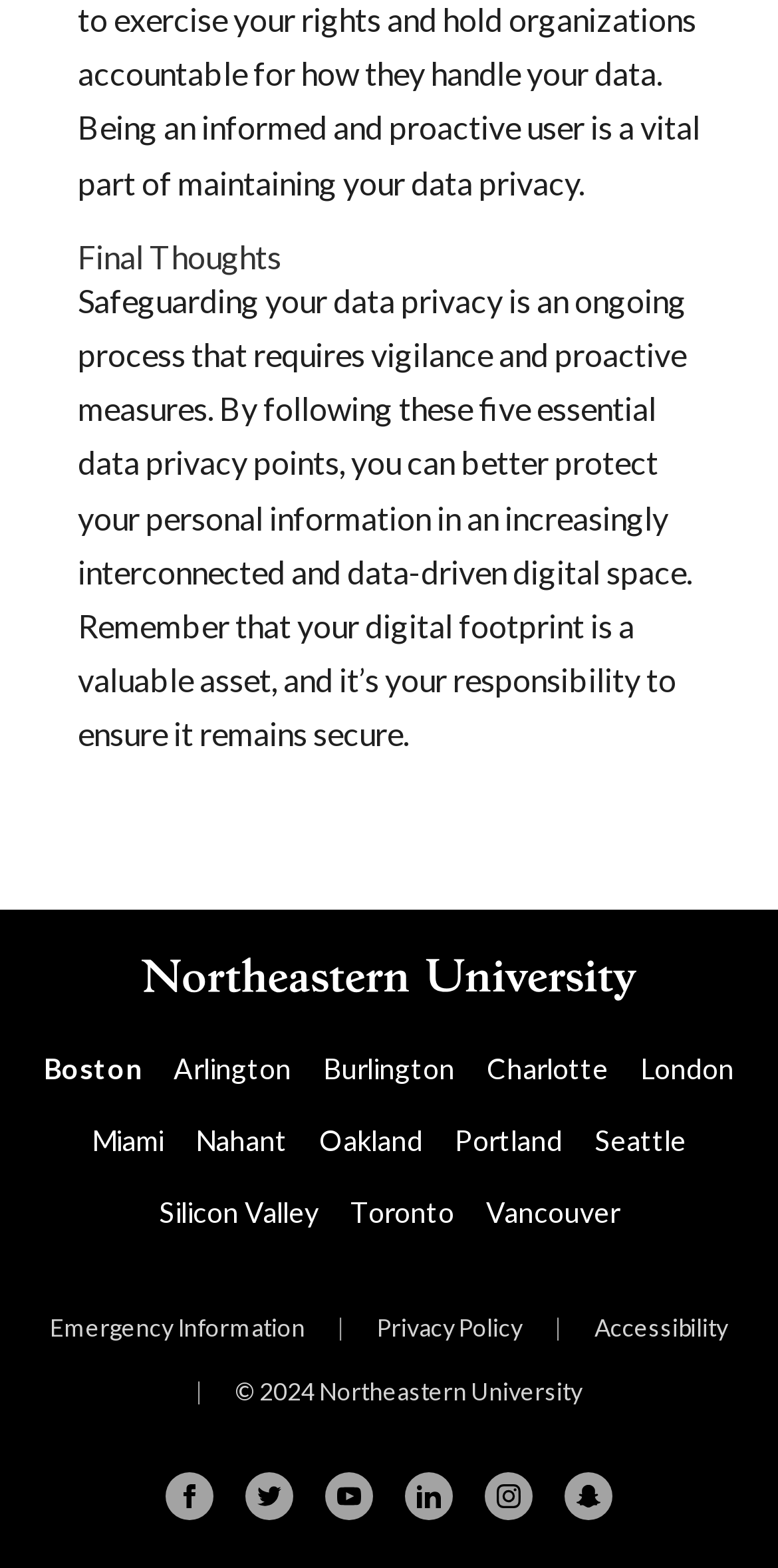What is the topic of the article?
Based on the visual details in the image, please answer the question thoroughly.

The topic of the article can be inferred from the heading 'Final Thoughts' and the static text that follows, which discusses the importance of safeguarding data privacy in the digital space.